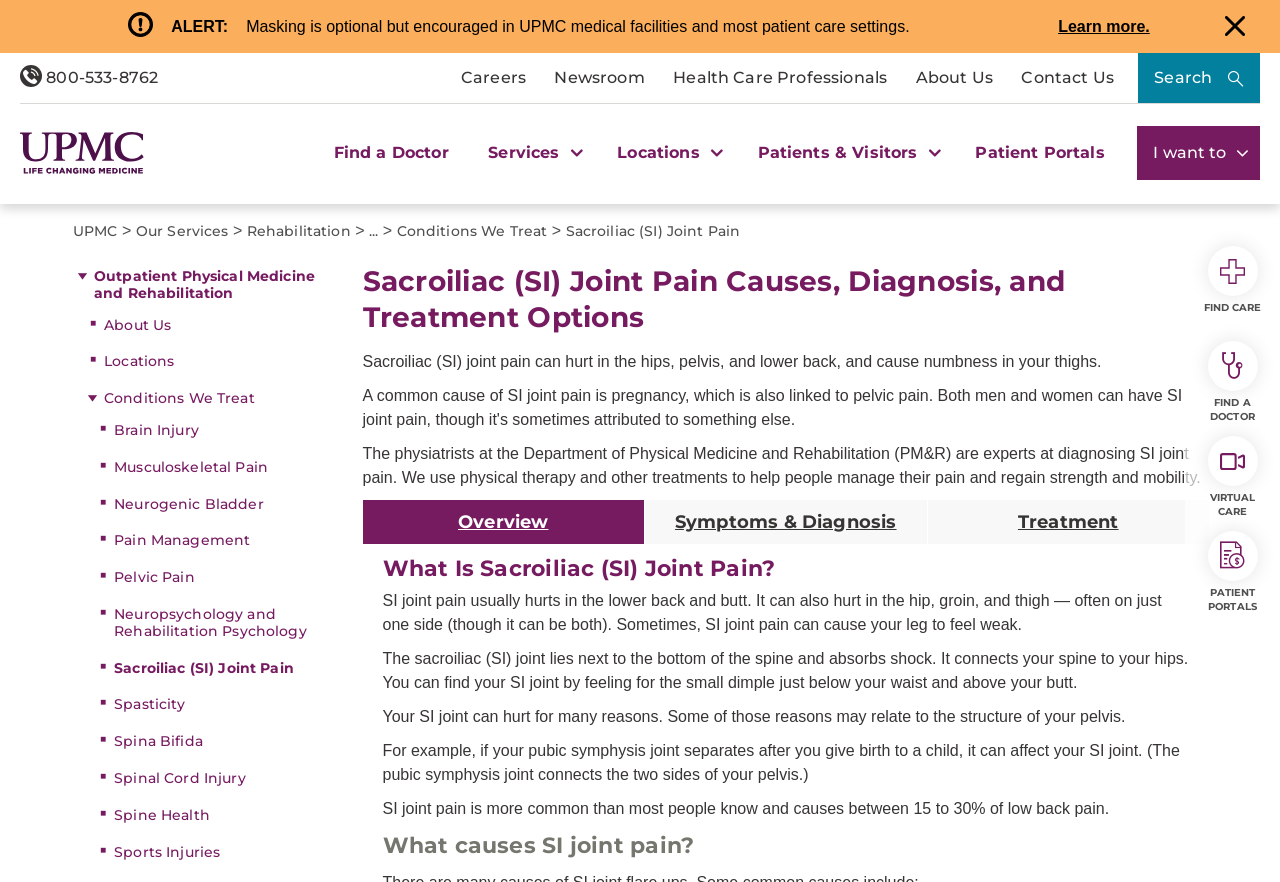Find the bounding box coordinates of the element to click in order to complete the given instruction: "Search using the search button."

[0.889, 0.06, 0.984, 0.117]